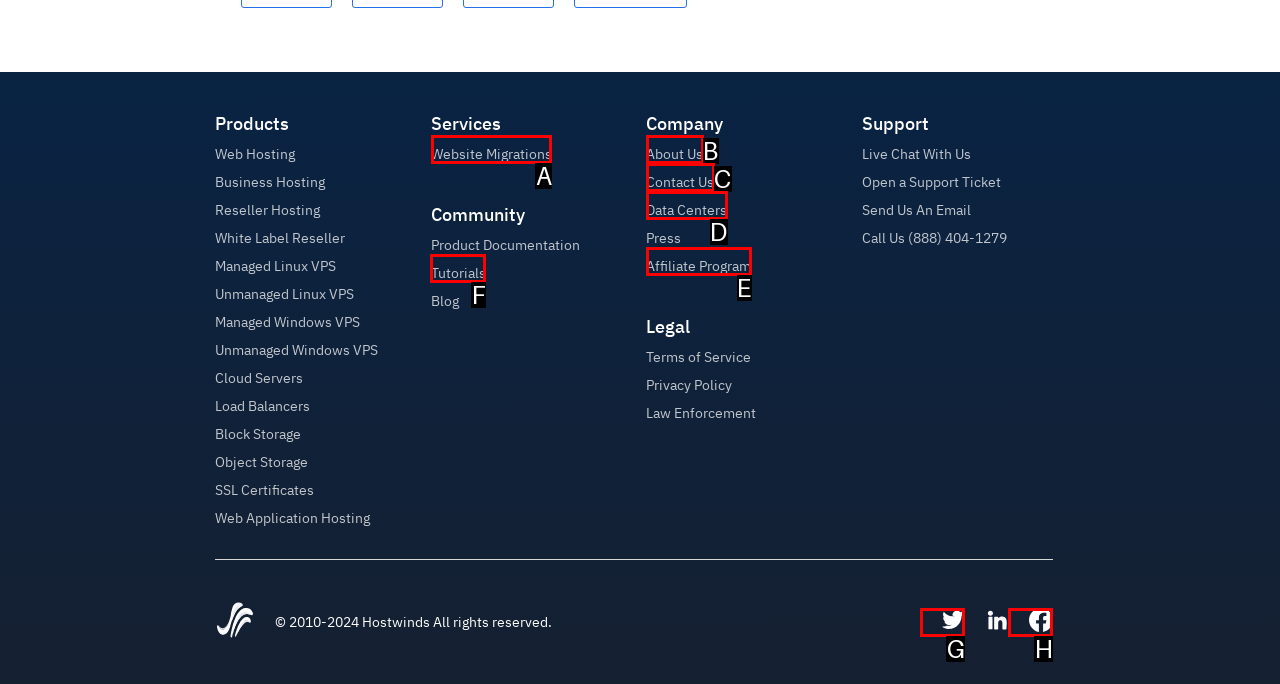Determine which HTML element to click on in order to complete the action: Learn about Website Migrations.
Reply with the letter of the selected option.

A